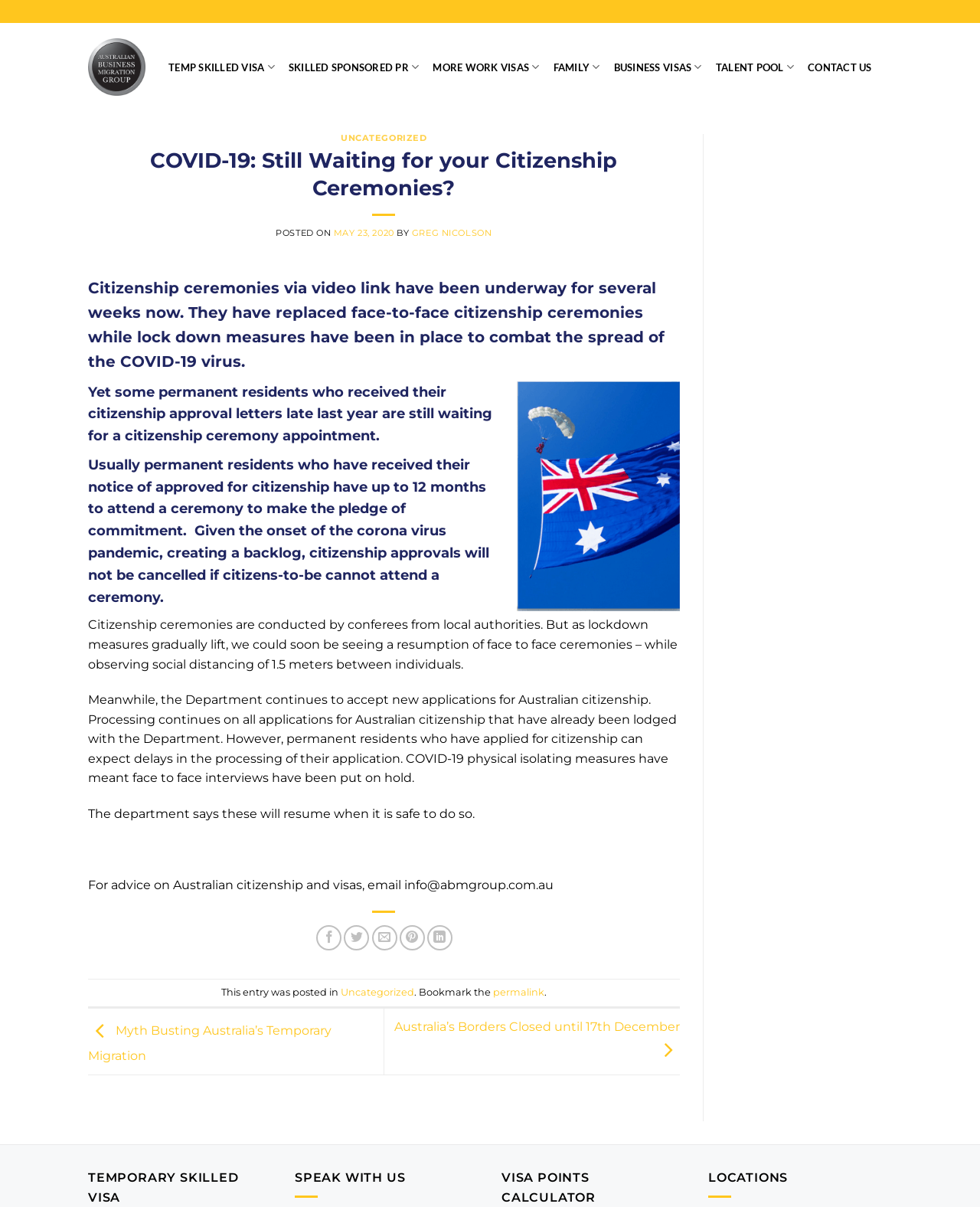How long do permanent residents have to attend a citizenship ceremony?
From the details in the image, answer the question comprehensively.

The article states that permanent residents who have received their notice of approval for citizenship have up to 12 months to attend a ceremony to make the pledge of commitment.